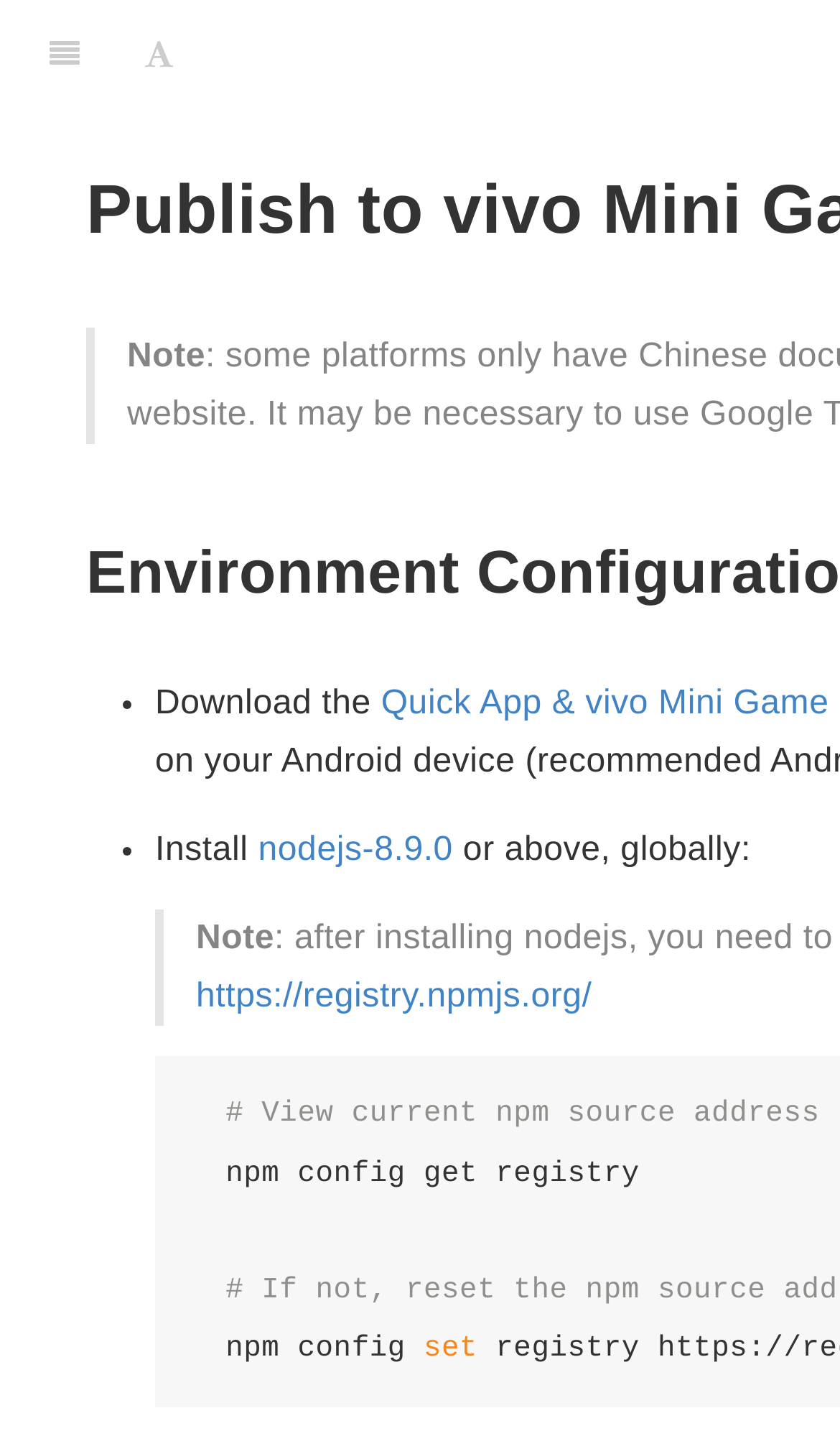What is the URL mentioned on the webpage?
Look at the webpage screenshot and answer the question with a detailed explanation.

The URL 'https://registry.npmjs.org/' is mentioned on the webpage as a link, indicating that it may be related to the npm registry or package management.